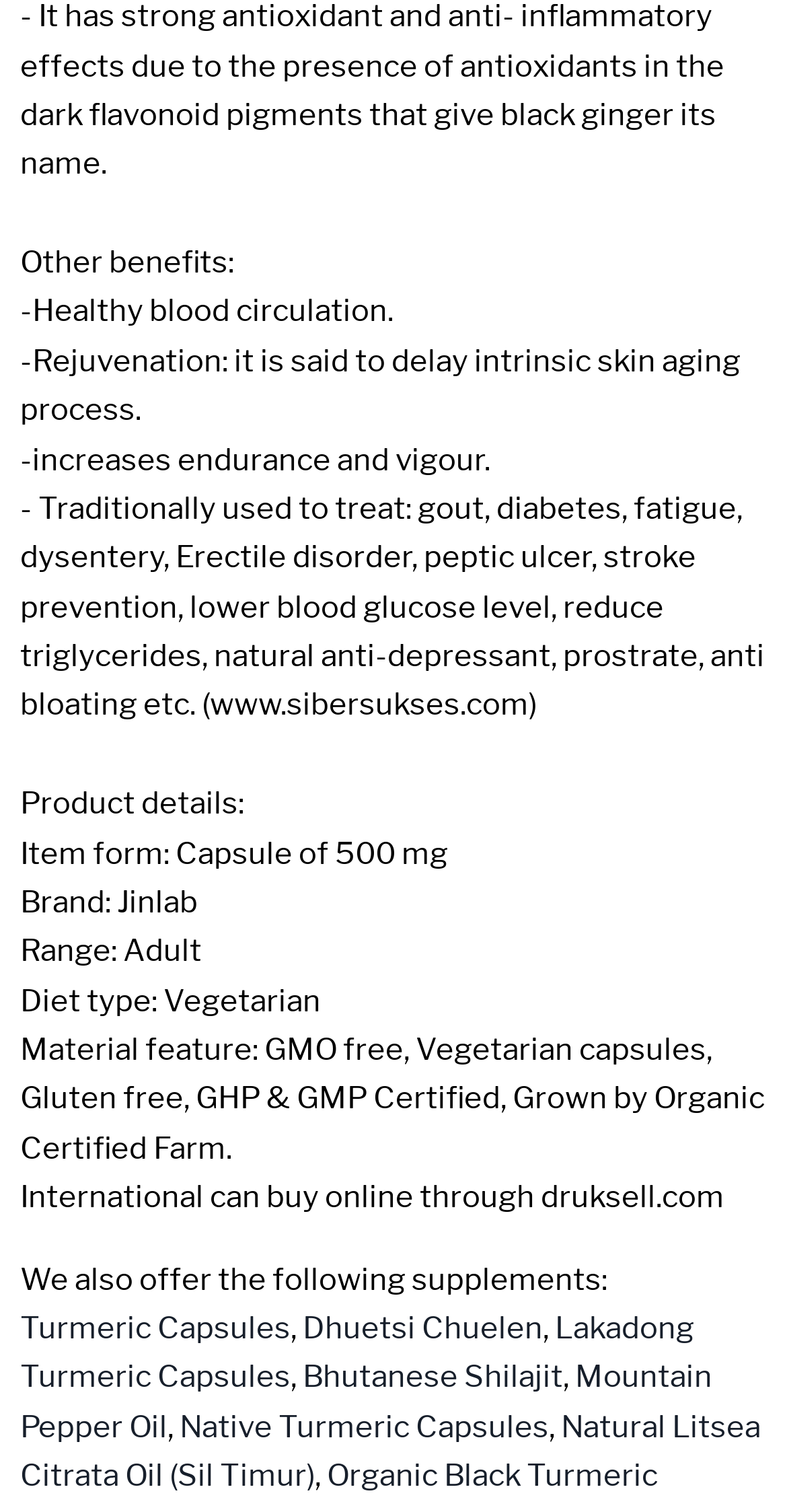Determine the bounding box coordinates for the element that should be clicked to follow this instruction: "Explore Featured section". The coordinates should be given as four float numbers between 0 and 1, in the format [left, top, right, bottom].

None